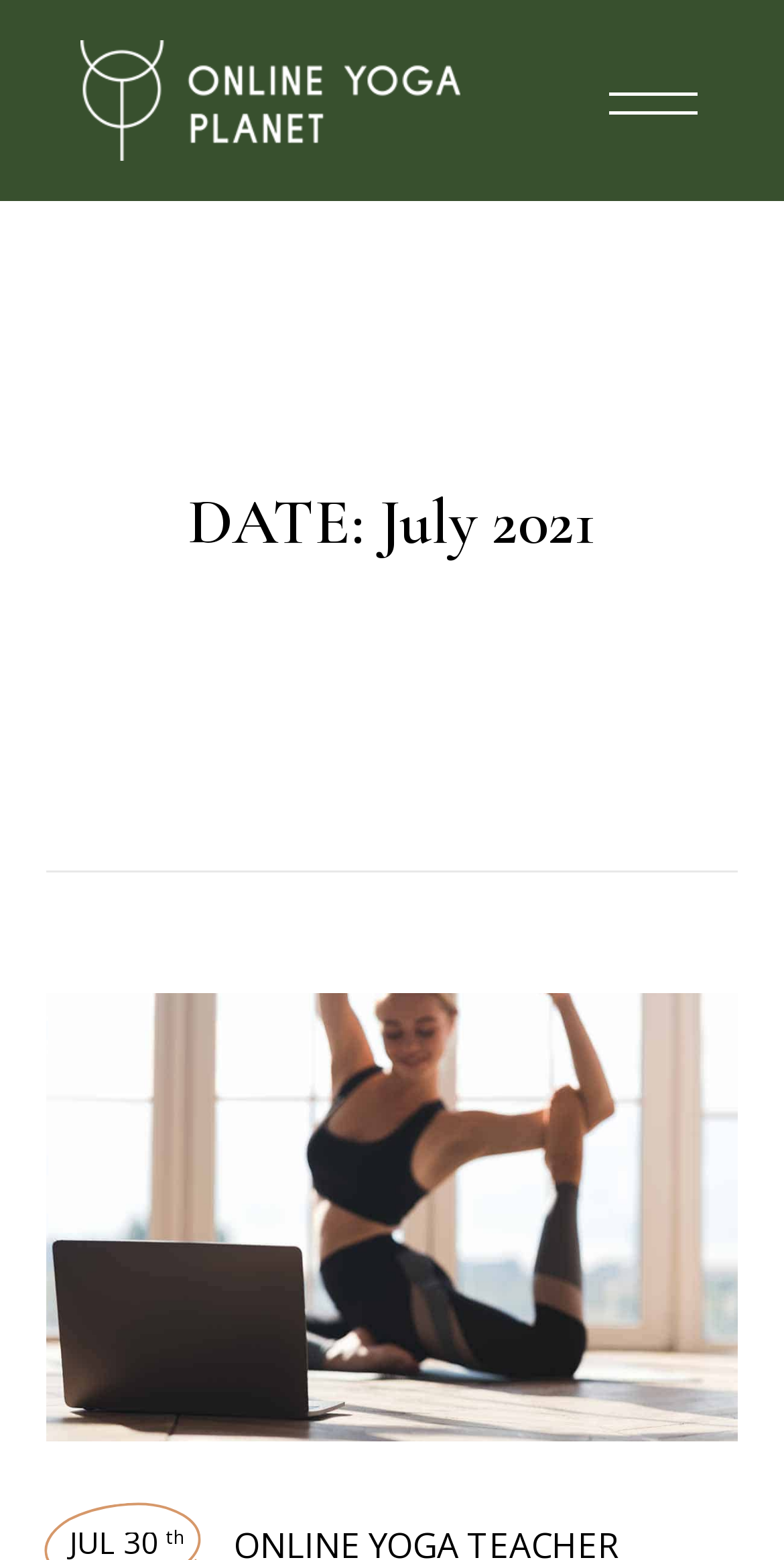Examine the image carefully and respond to the question with a detailed answer: 
What is the date mentioned on the webpage?

I found the date 'July 2021' mentioned on the webpage in the heading element with the text 'DATE: July 2021'.